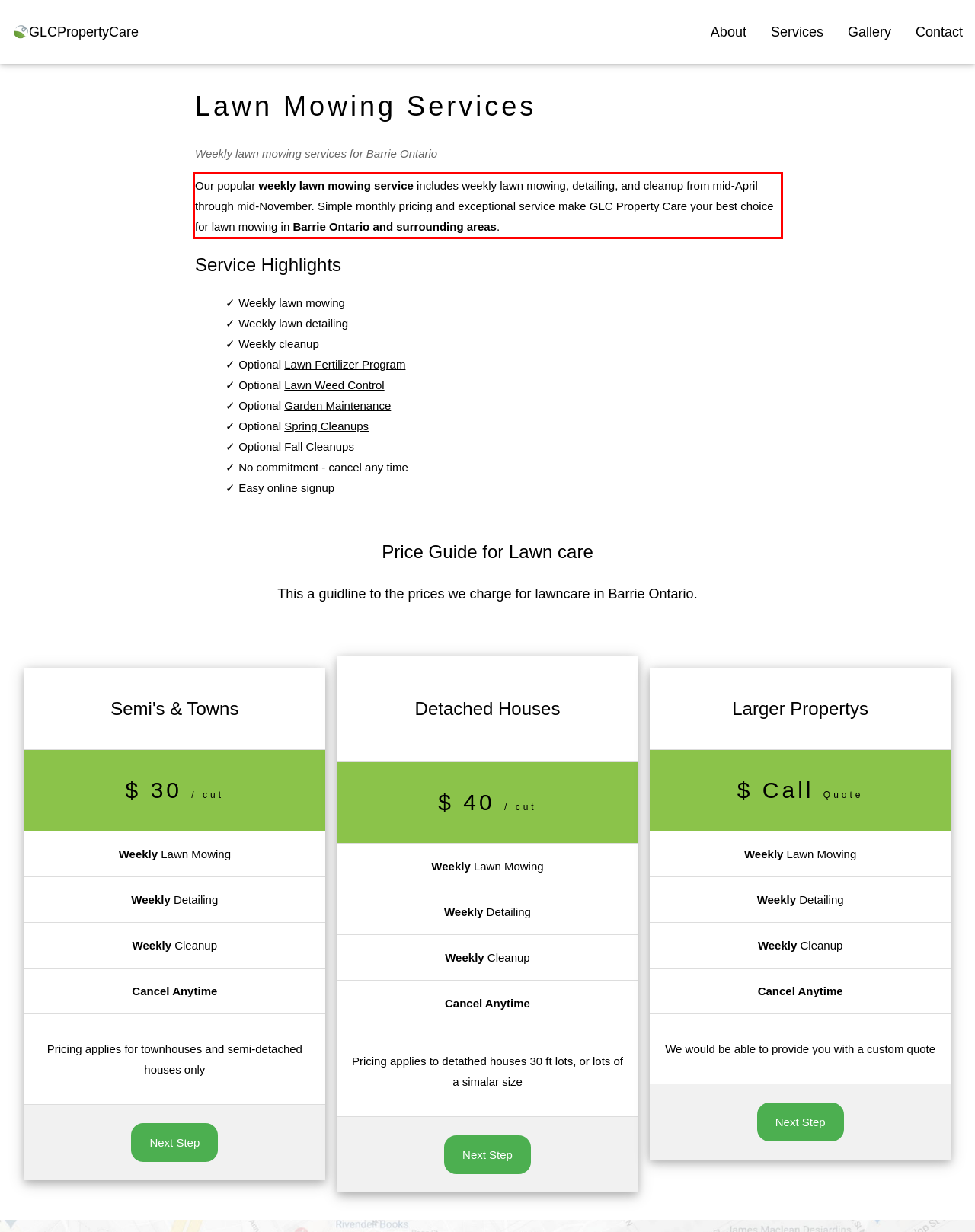Review the webpage screenshot provided, and perform OCR to extract the text from the red bounding box.

Our popular weekly lawn mowing service includes weekly lawn mowing, detailing, and cleanup from mid-April through mid-November. Simple monthly pricing and exceptional service make GLC Property Care your best choice for lawn mowing in Barrie Ontario and surrounding areas.